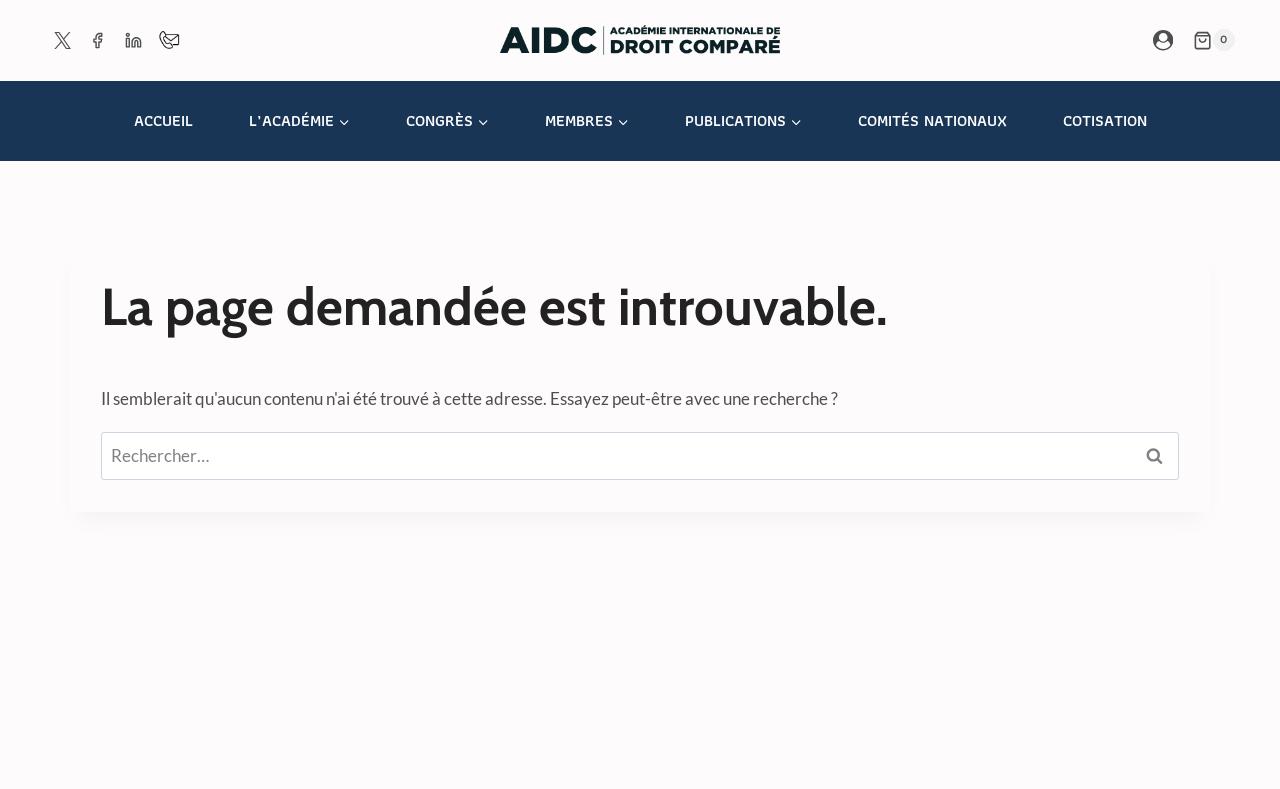How many main navigation links are present?
Using the image as a reference, answer the question with a short word or phrase.

7